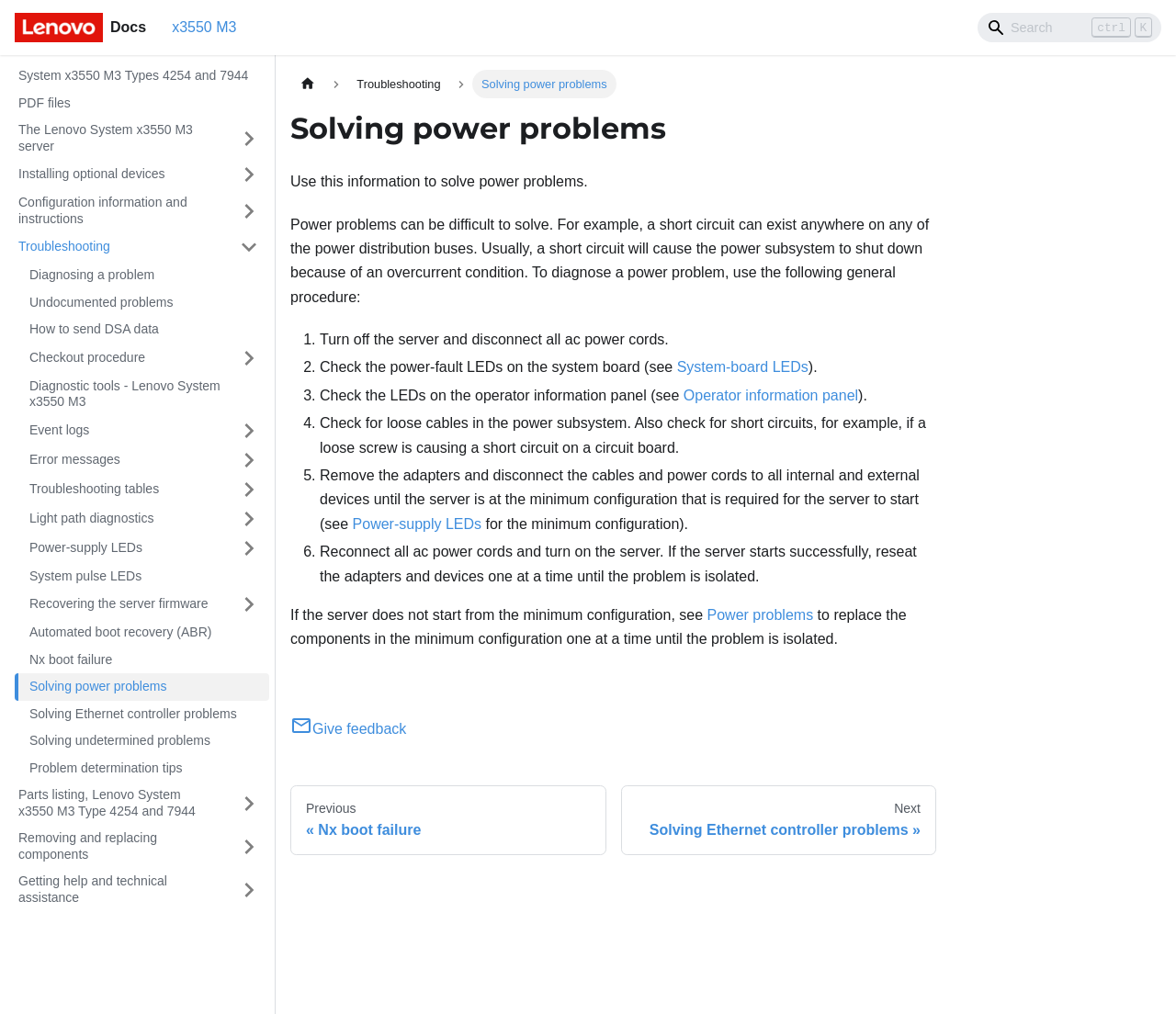Please identify the coordinates of the bounding box that should be clicked to fulfill this instruction: "Search for something".

[0.831, 0.013, 0.988, 0.042]